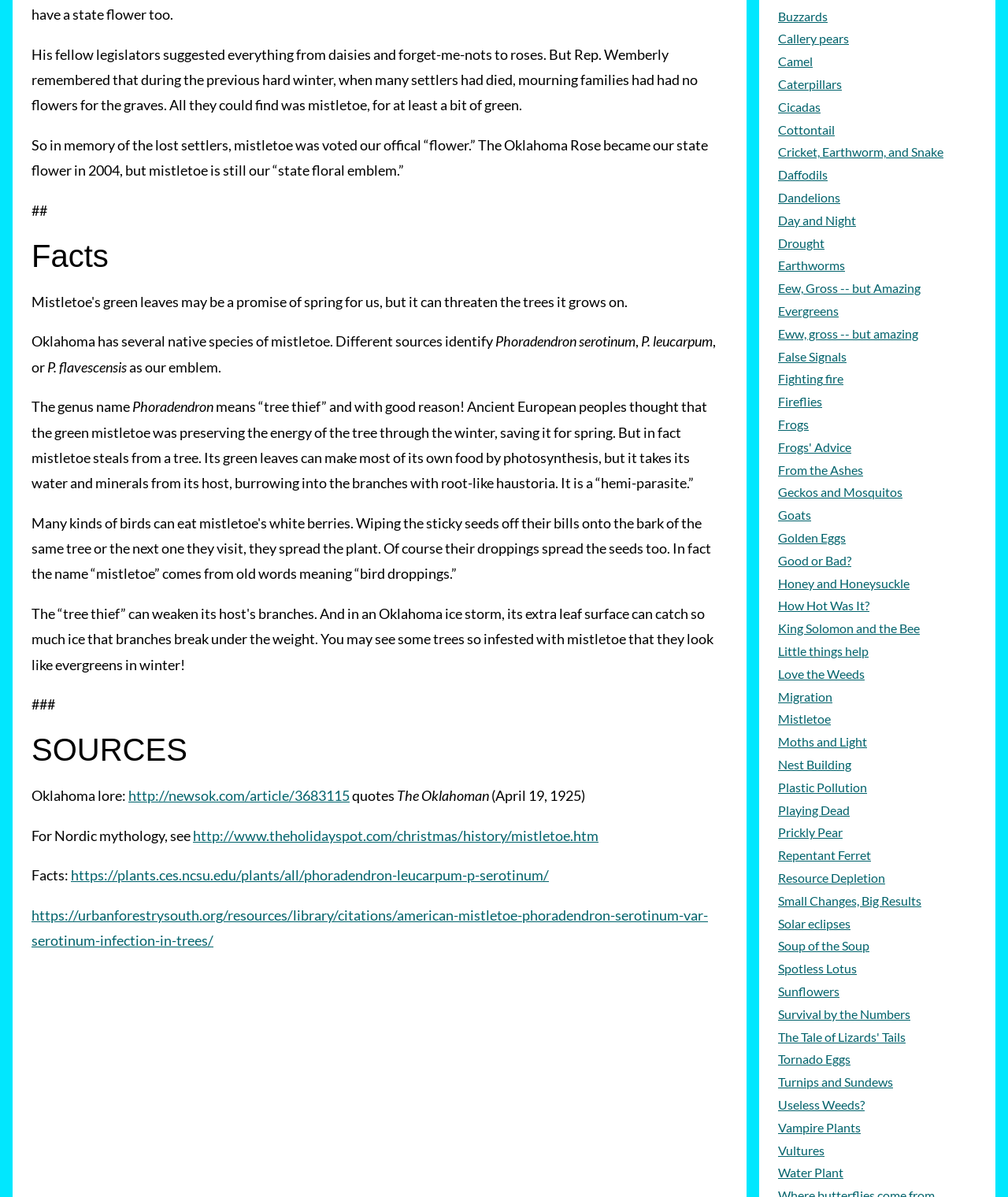Show the bounding box coordinates for the HTML element described as: "https://plants.ces.ncsu.edu/plants/all/phoradendron-leucarpum-p-serotinum/".

[0.07, 0.724, 0.545, 0.738]